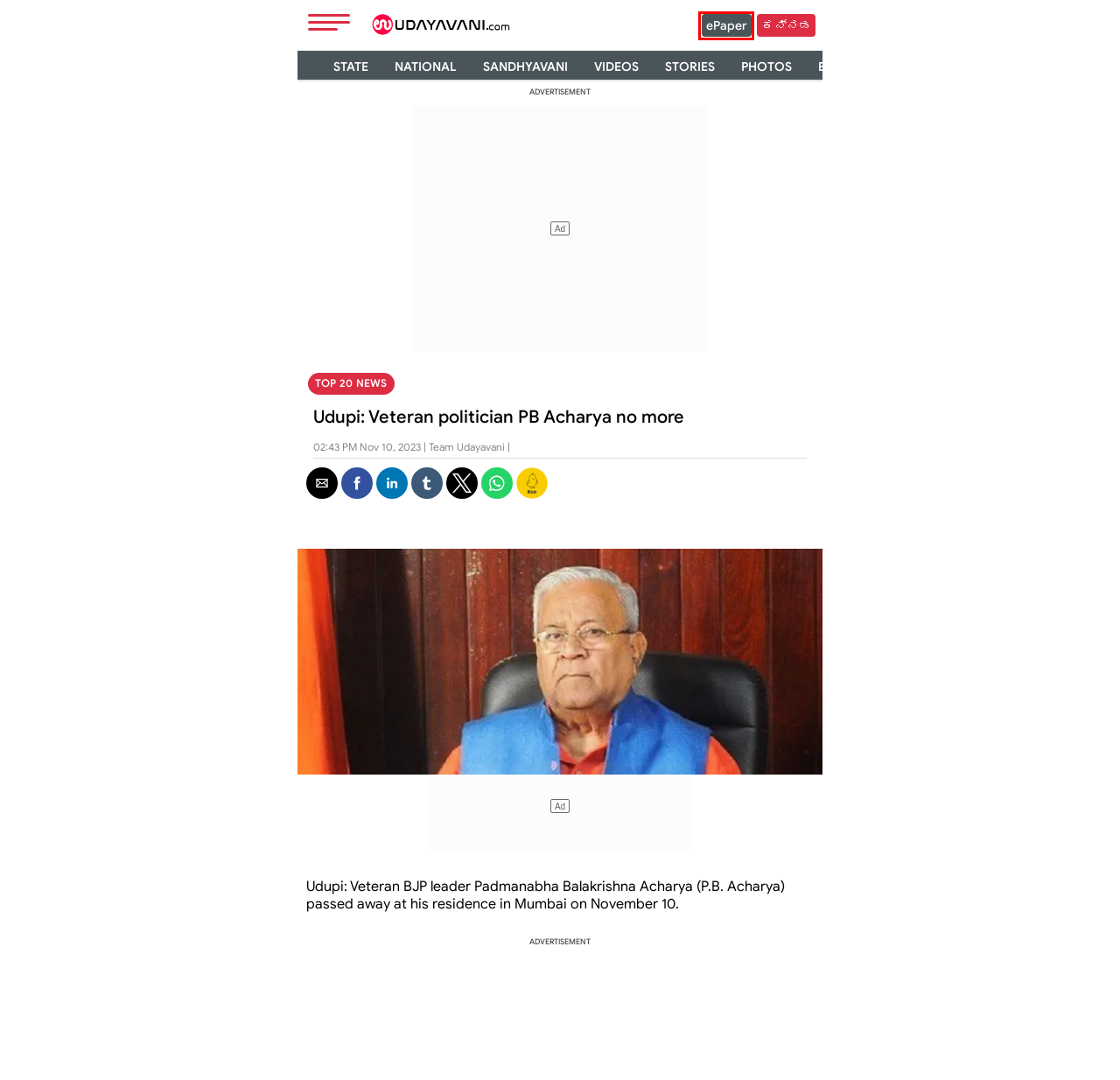You have received a screenshot of a webpage with a red bounding box indicating a UI element. Please determine the most fitting webpage description that matches the new webpage after clicking on the indicated element. The choices are:
A. Kannada News: Kannada Newspaper | Online Kannada News | Kannada
B. MLC elections: Rahugpathi Bhat expelled from BJP | udayavani
C. Udayavani – ಉದಯವಾಣಿ
D. English News,News Headlines,Today Headlines, Top Stories | Udayavani – ಉದಯವಾಣಿ
E. Red alert issued for June 9 in coastal Karnataka; Very heavy rain expected | udayavani
F. Fire at spare parts shop in Bondel | udayavani
G. Karnataka coastal region experiences moderate rainfall; 'Red Alert' issued for June 10 | udayavani
H. Trasi: Property worth Rs 1.50 crore destroyed in massive blaze at electronics showroom | udayavani

C